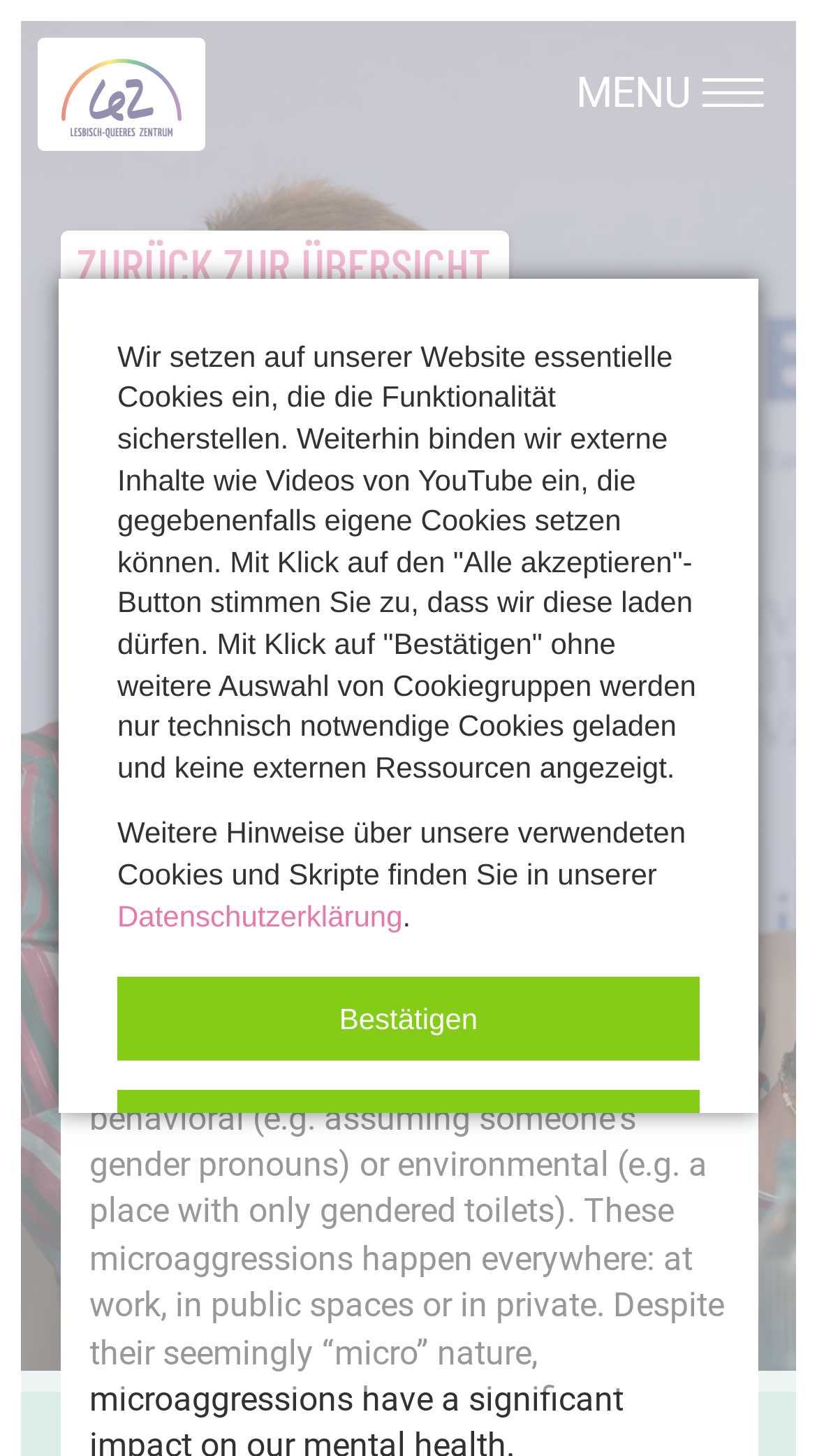Utilize the details in the image to thoroughly answer the following question: What is the date of the workshop?

I found the answer by looking at the time element with the text '07. März 2024, 19:30' which indicates the date and time of the workshop.